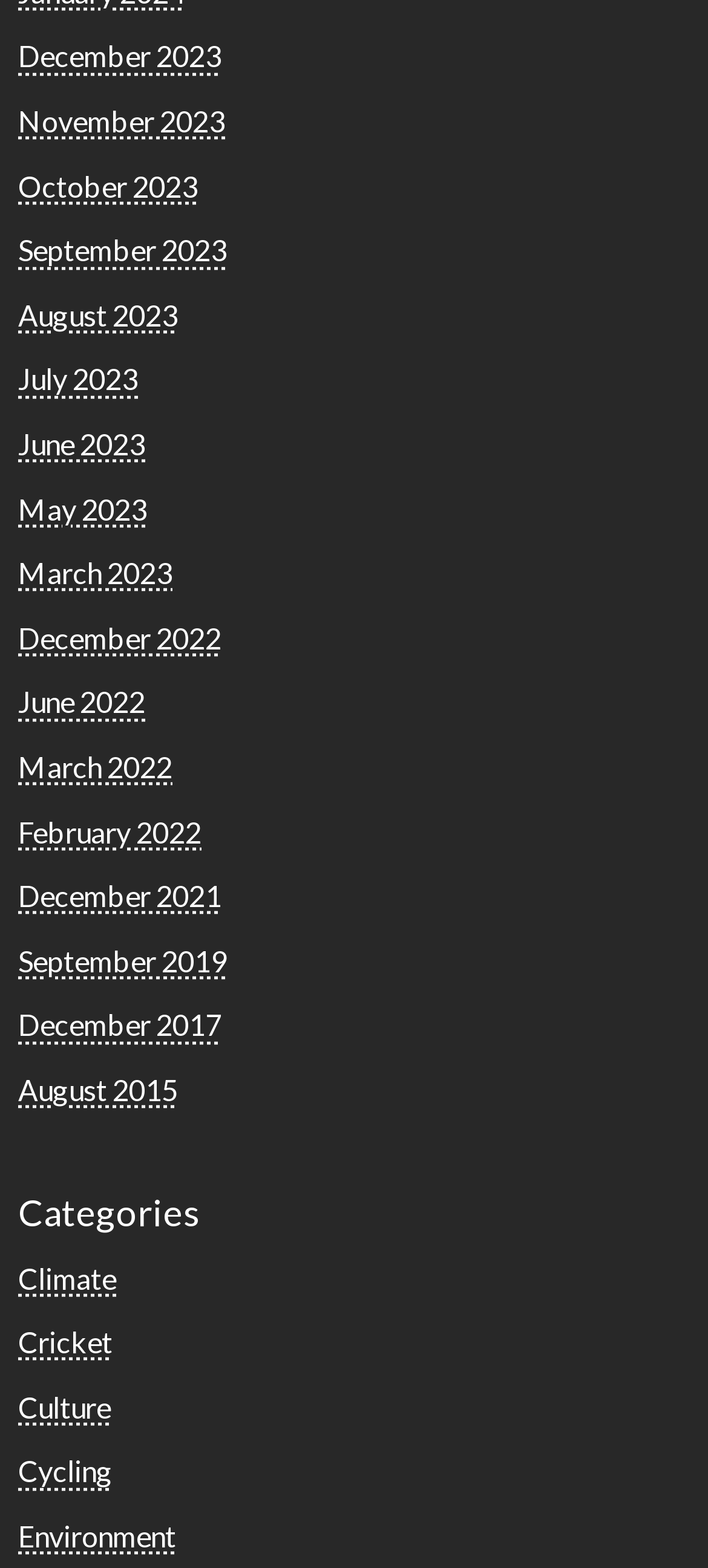Examine the screenshot and answer the question in as much detail as possible: What are the categories listed on the webpage?

By examining the webpage, I found a heading 'Categories' followed by several links. These links are categorized as 'Climate', 'Cricket', 'Culture', 'Cycling', and 'Environment'.